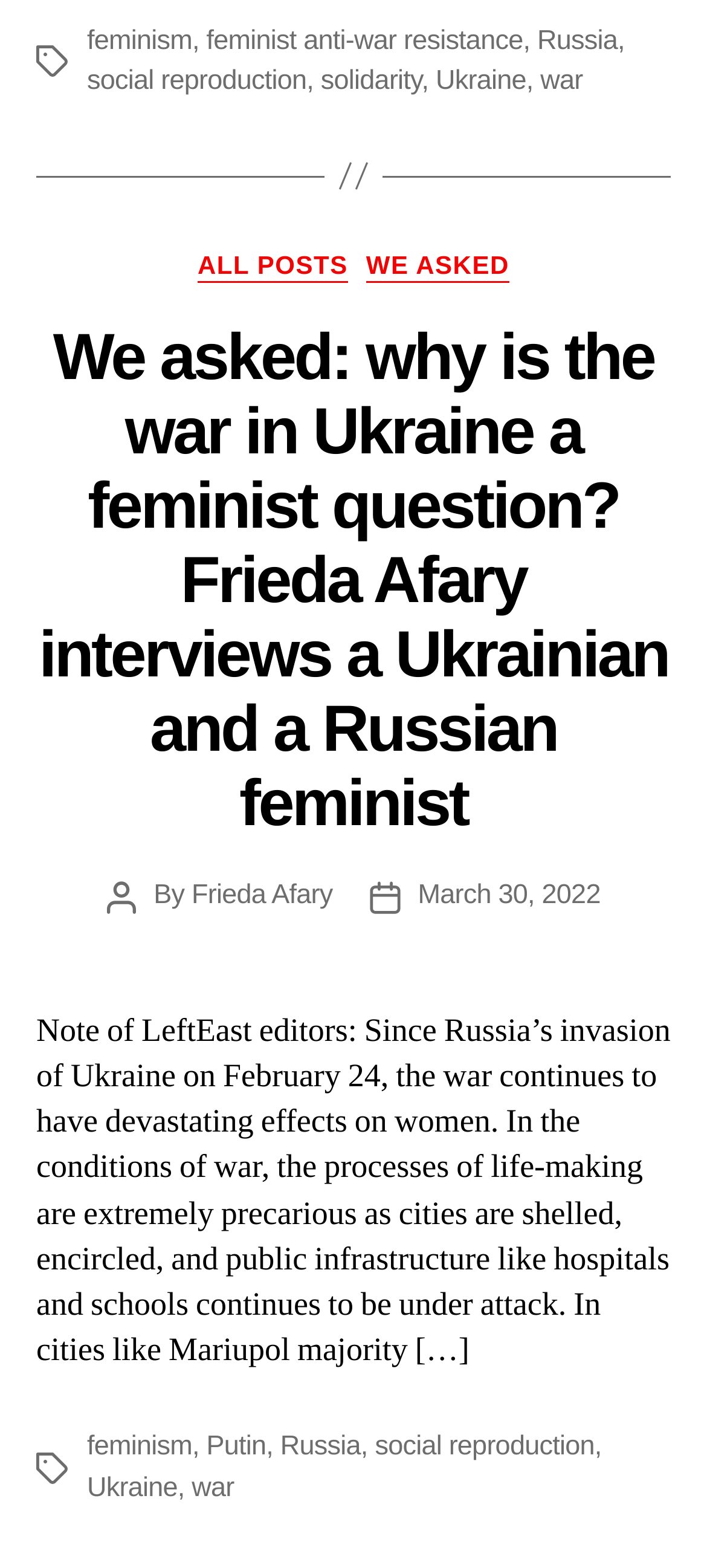Provide your answer in one word or a succinct phrase for the question: 
What are the tags related to the article?

feminism, Putin, Russia, social reproduction, Ukraine, war